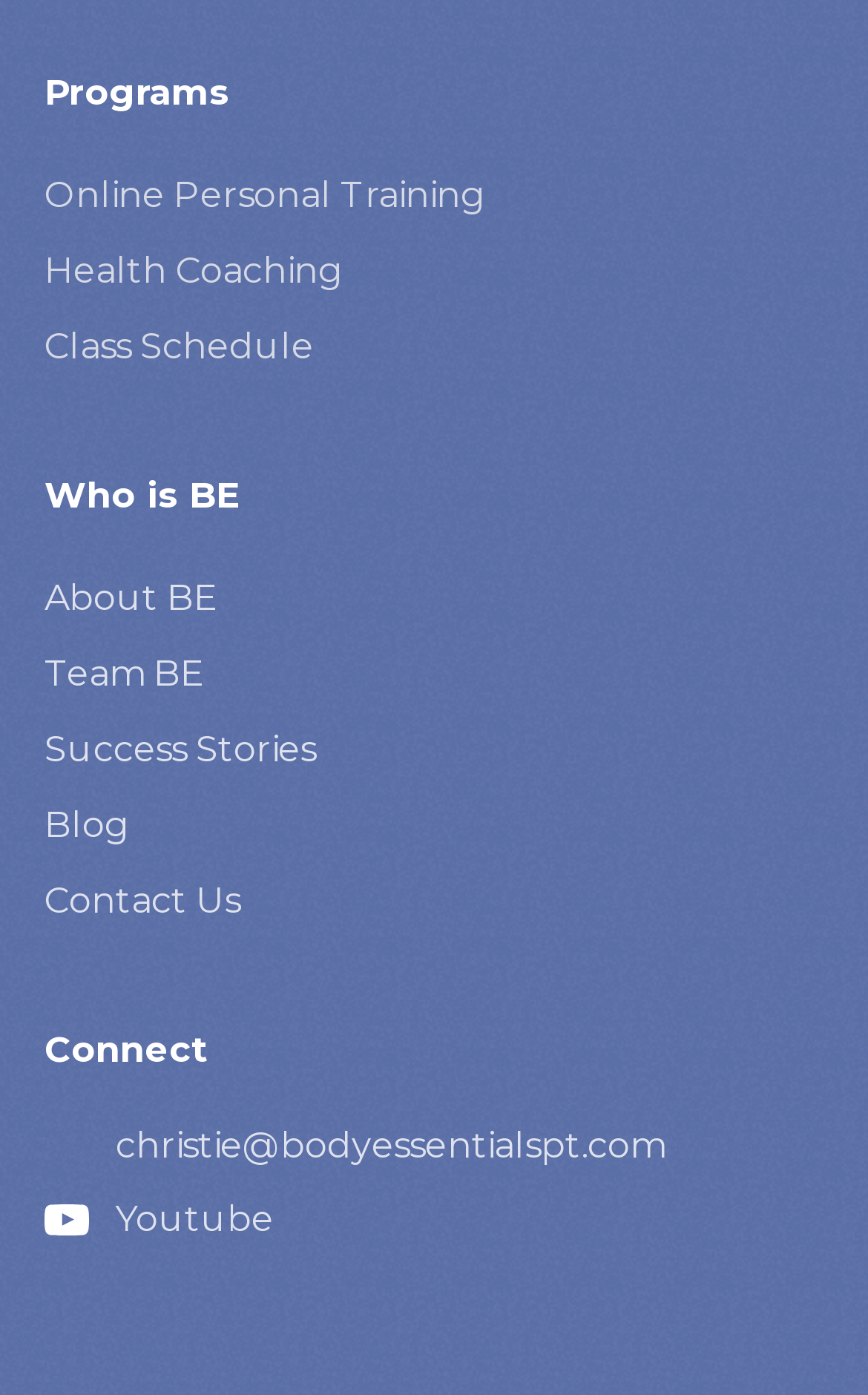How many links are provided under the 'Who is BE' heading?
Kindly give a detailed and elaborate answer to the question.

Under the 'Who is BE' heading, there are four links provided: 'About BE', 'Team BE', 'Success Stories', and 'Blog'.